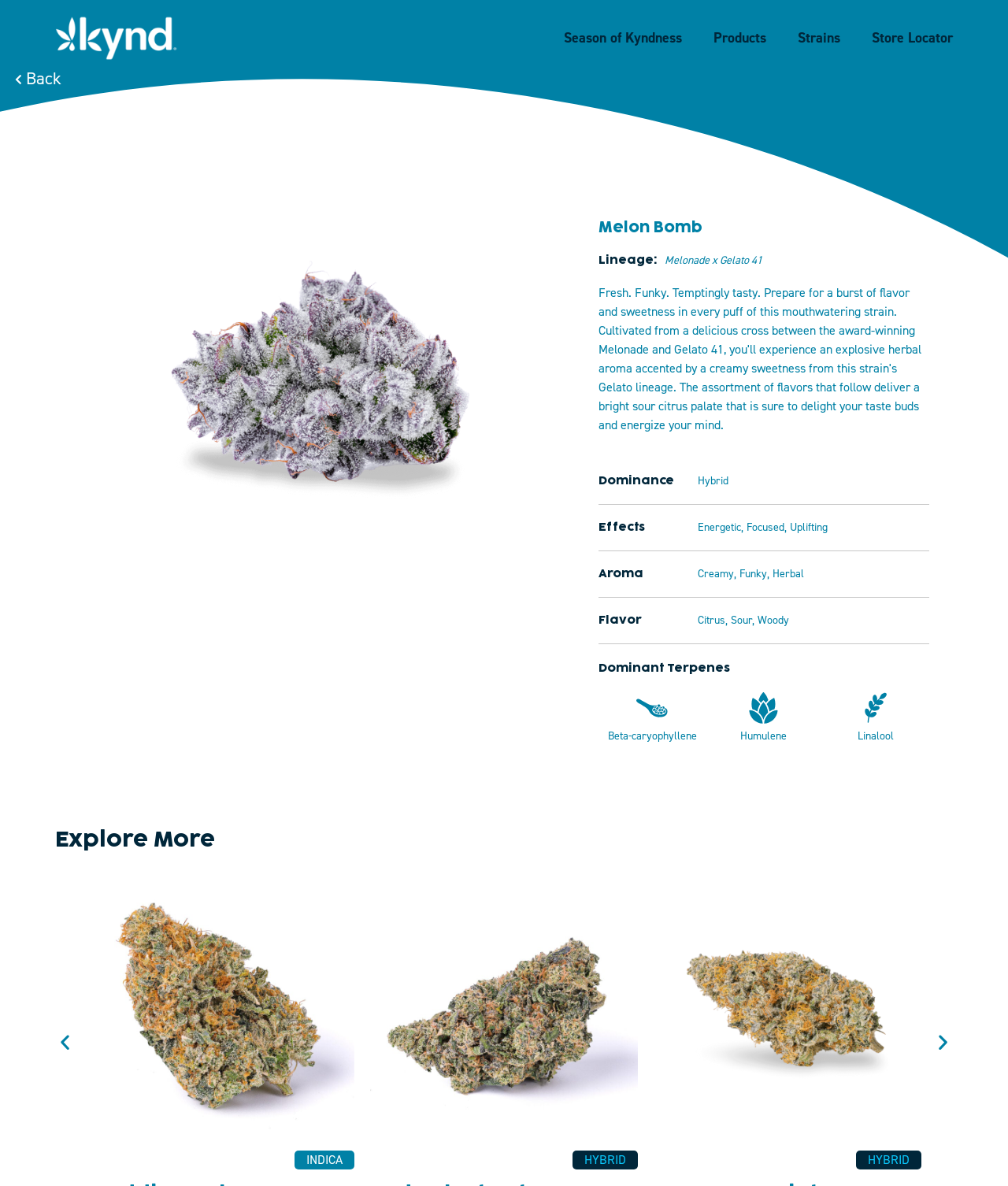Explain the features and main sections of the webpage comprehensively.

The webpage is about a product called "Melon Bomb". At the top left corner, there is a logo of "kynd" in white and transparent background. Next to it, there are four links: "Season of Kyndness", "Products", "Strains", and "Store Locator", aligned horizontally. 

Below the links, there is a "Back" link at the top left corner. On the right side of the "Back" link, there is a large image that takes up most of the width of the page. 

Below the image, there is a heading "Melon Bomb" followed by some text describing the product. The text includes information about the lineage, dominance, effects, aroma, and flavor of the product. The effects mentioned are energetic, focused, and uplifting. The aroma is described as creamy, funky, and herbal. The flavor is described as citrus, sour, and woody.

On the right side of the text, there are three images with headings "Beta-caryophyllene", "Humulene", and "Linalool" respectively, which are likely related to the terpenes of the product.

At the bottom of the page, there is a heading "Explore More" with two buttons "Previous slide" and "Next slide" on either side, which suggests that there are more contents to explore.